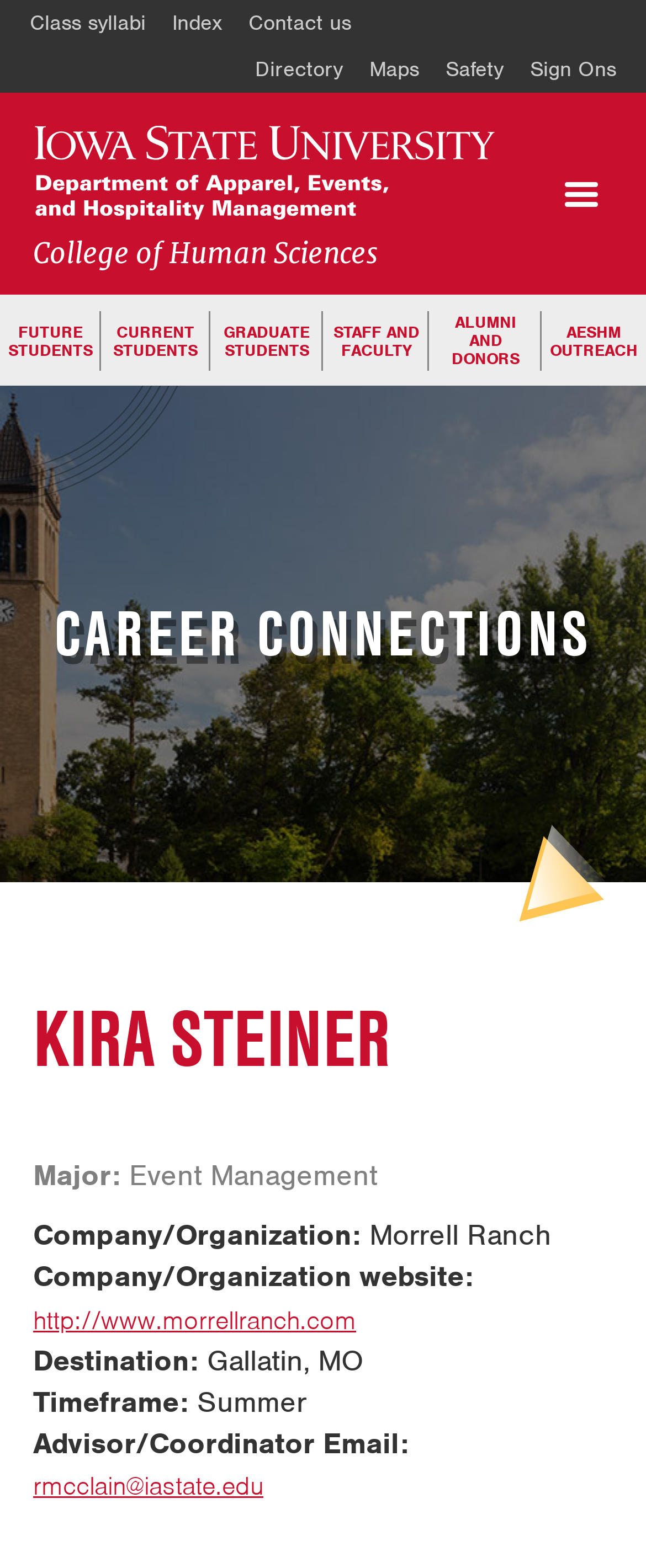Give a one-word or short-phrase answer to the following question: 
What is the timeframe of Kira Steiner's event?

Summer